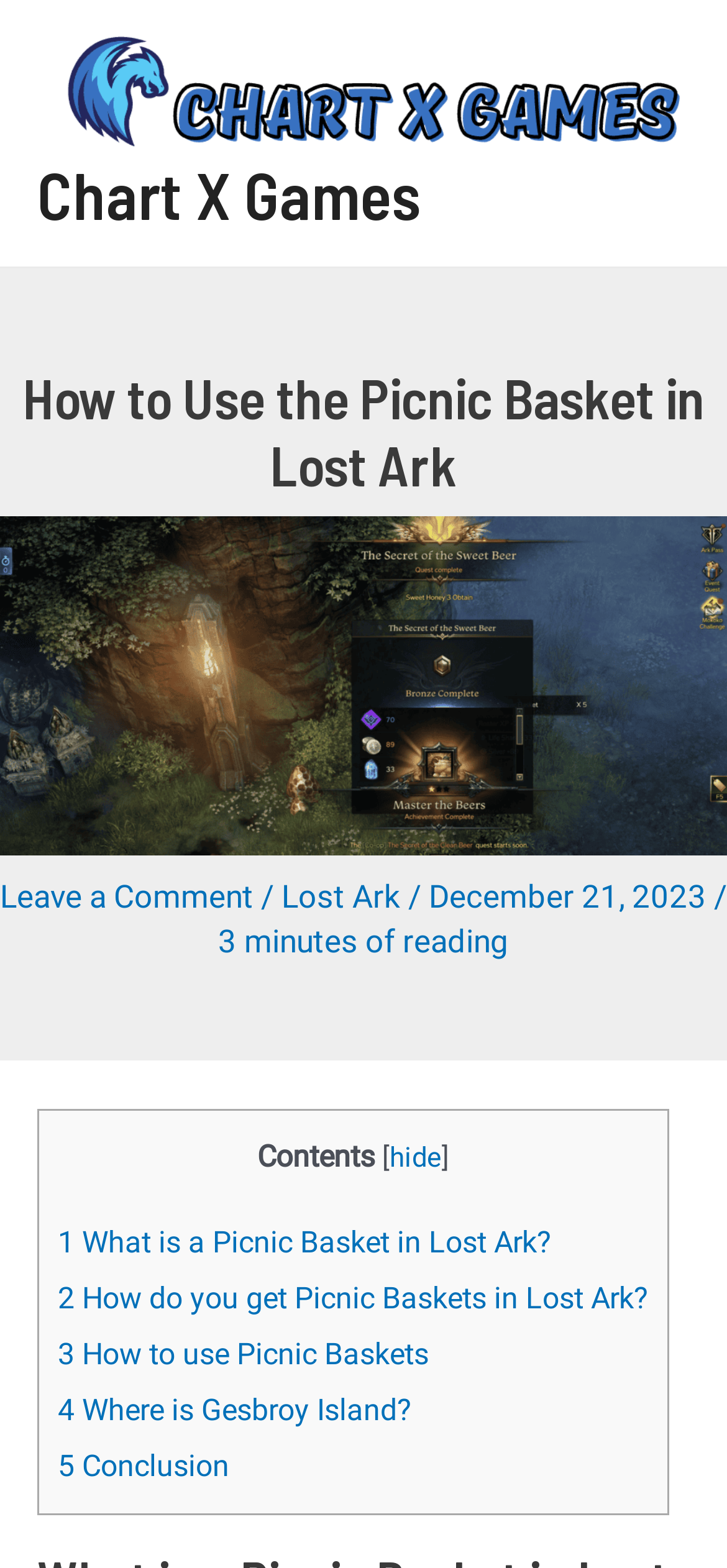Using the image as a reference, answer the following question in as much detail as possible:
How many minutes of reading time is estimated for this article?

The webpage displays '3 minutes of reading' with bounding box coordinates [0.3, 0.589, 0.7, 0.613], indicating that the estimated reading time for this article is 3 minutes.